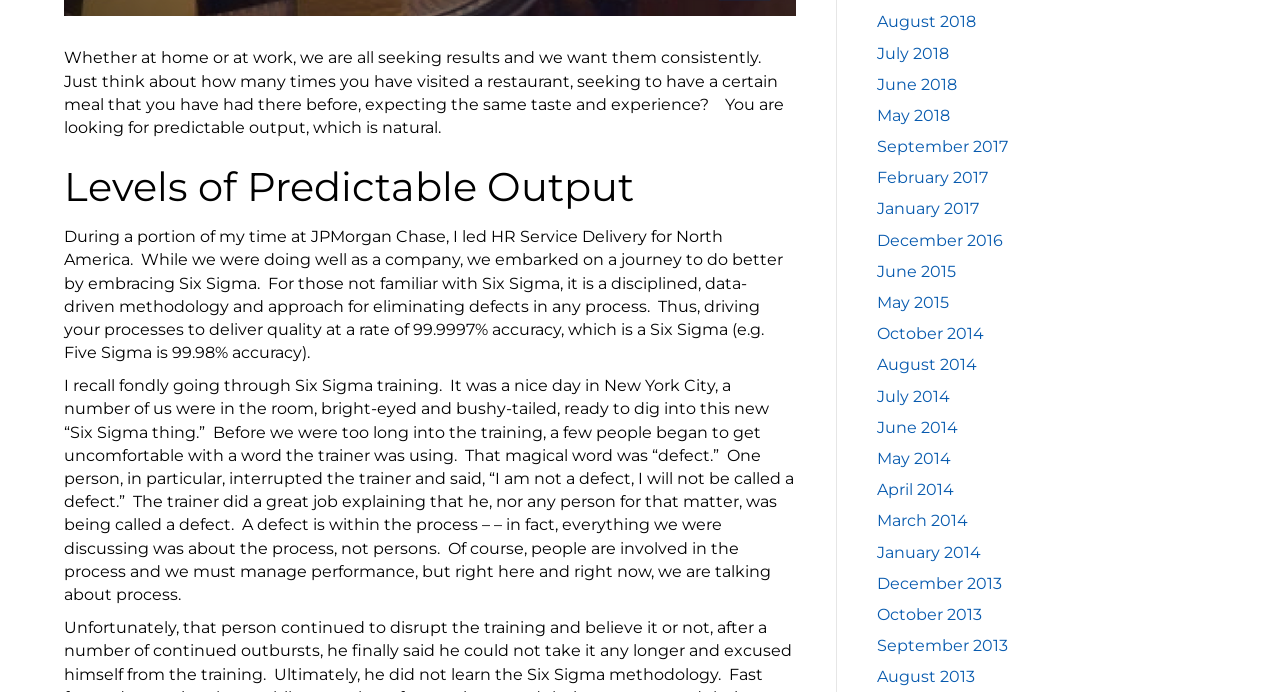Find and indicate the bounding box coordinates of the region you should select to follow the given instruction: "Click on September 2017".

[0.685, 0.198, 0.788, 0.226]